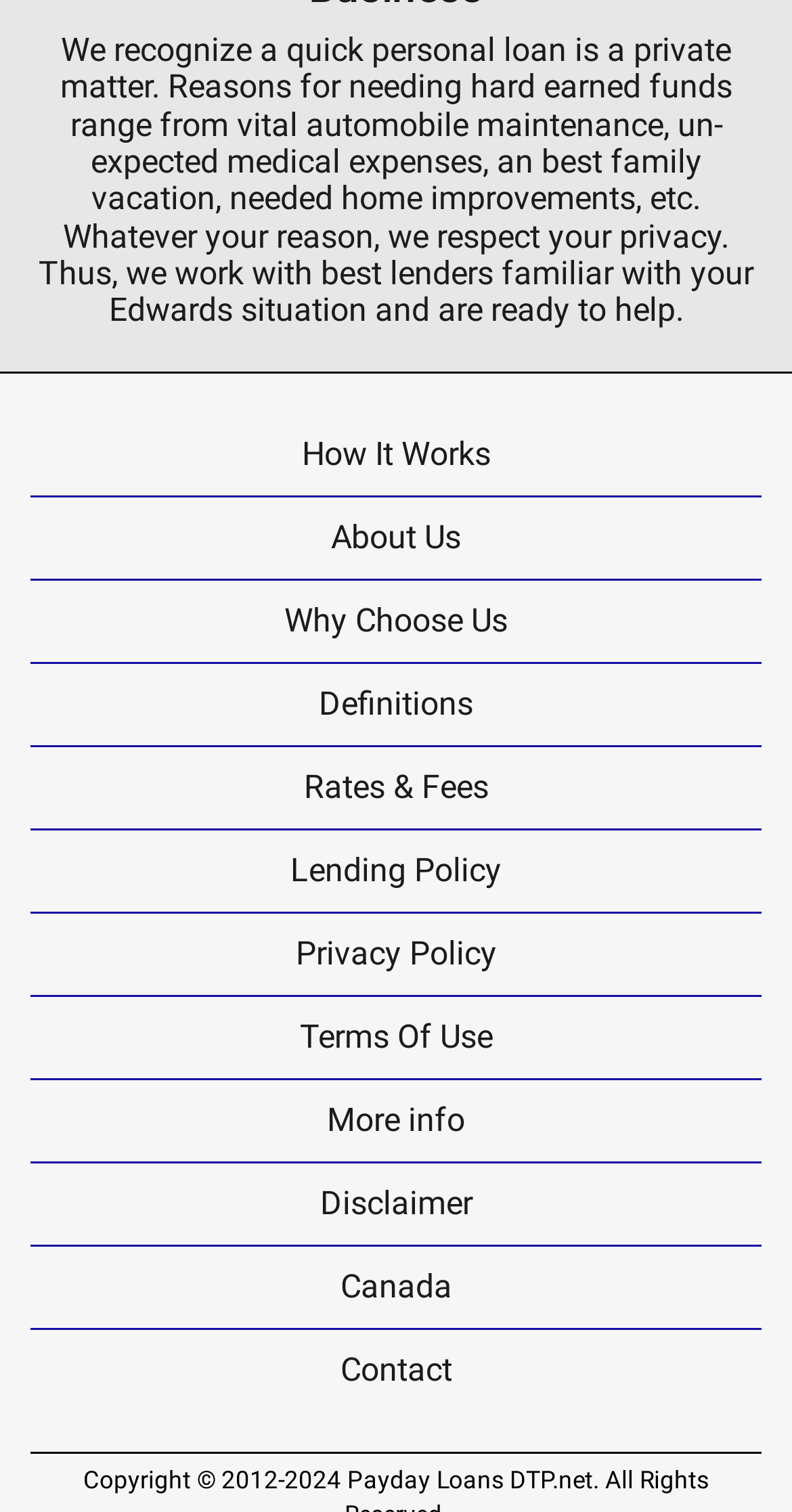Identify the bounding box coordinates of the region that needs to be clicked to carry out this instruction: "Read about us". Provide these coordinates as four float numbers ranging from 0 to 1, i.e., [left, top, right, bottom].

[0.038, 0.329, 0.962, 0.383]